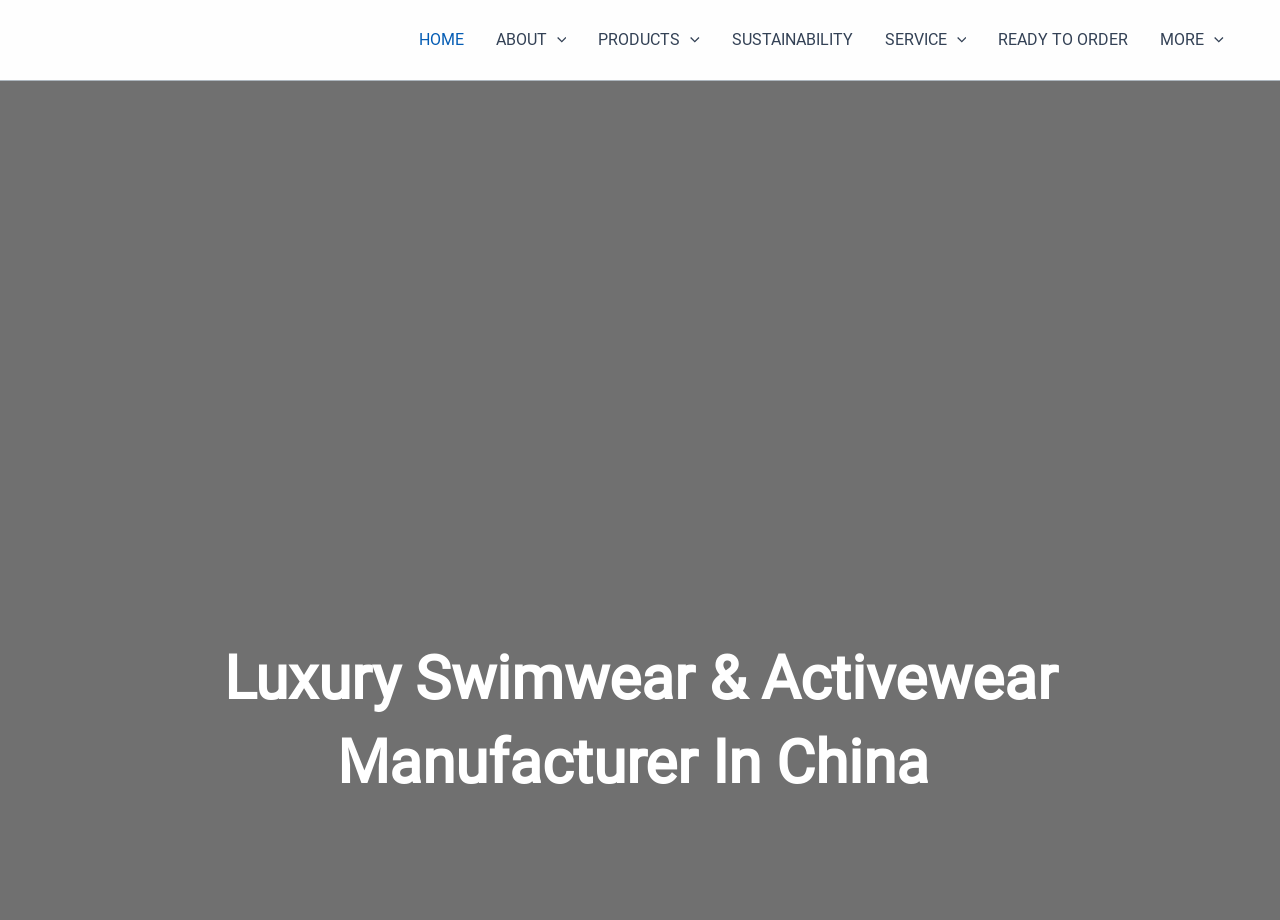What type of products does D&J manufacture?
From the image, provide a succinct answer in one word or a short phrase.

Luxury Swimwear and Activewear